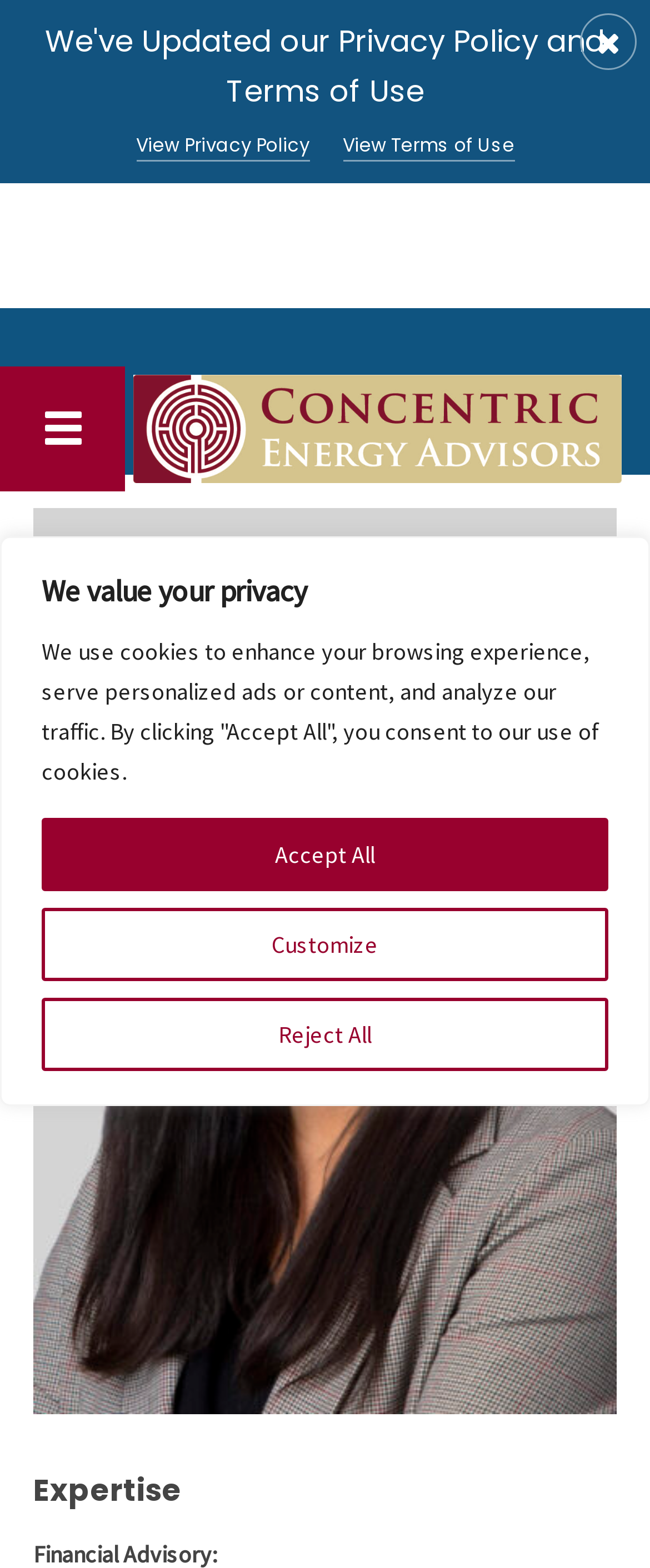What is the purpose of the buttons at the bottom of the page?
Give a one-word or short-phrase answer derived from the screenshot.

Cookie consent